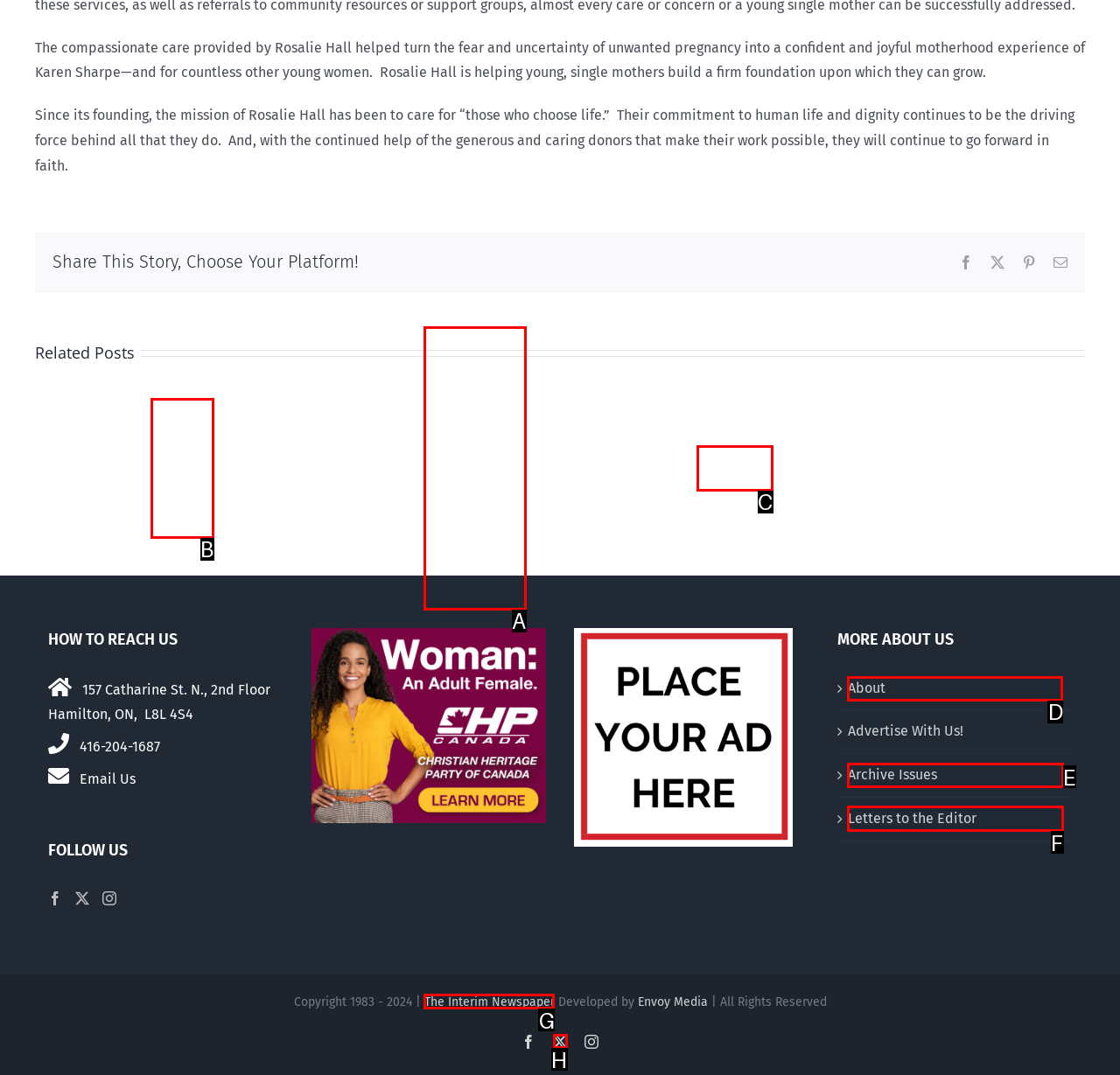Given the task: Learn more about The Interim, indicate which boxed UI element should be clicked. Provide your answer using the letter associated with the correct choice.

D